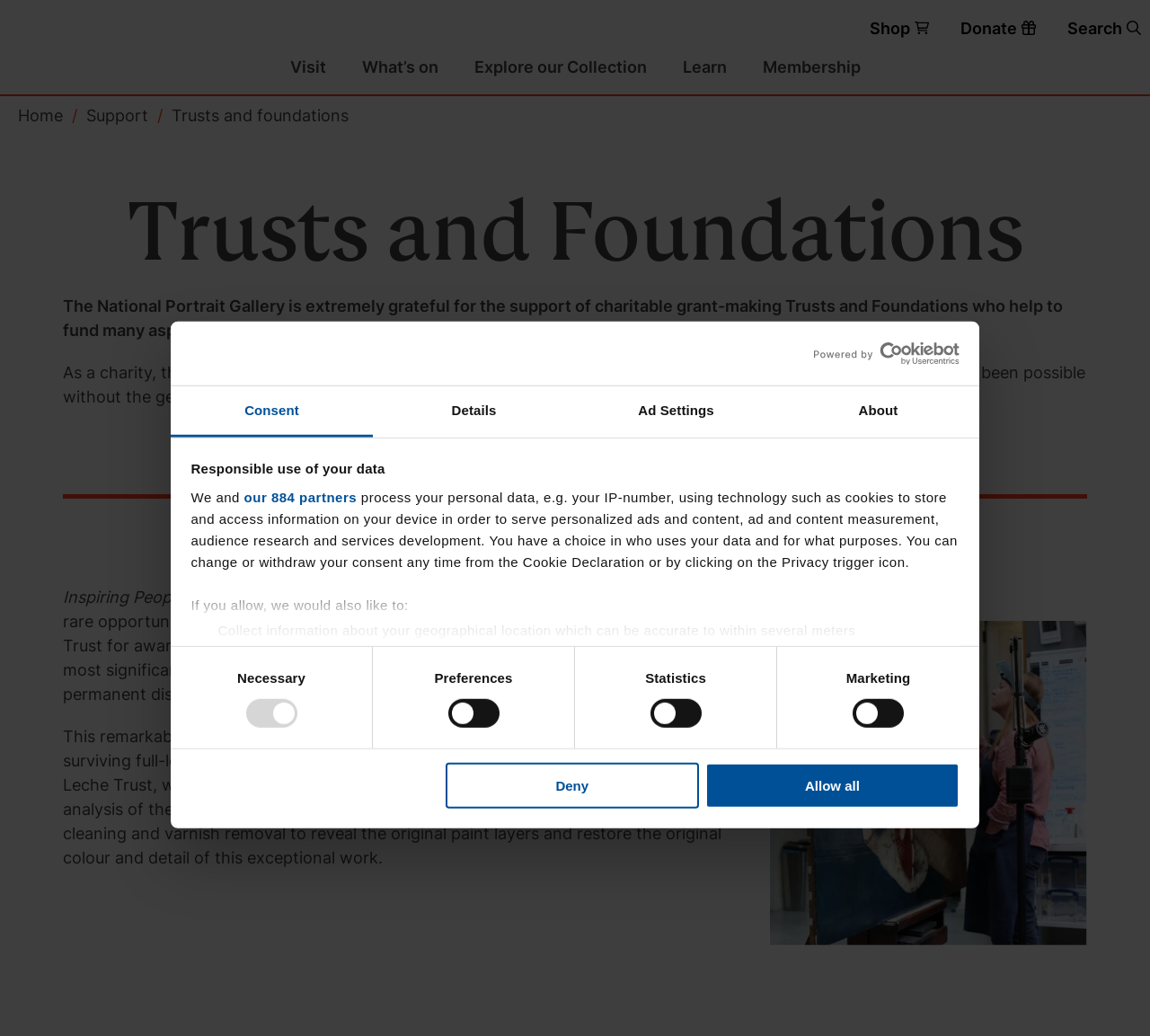How many tabs are in the 'Responsible use of your data' section?
Could you give a comprehensive explanation in response to this question?

I found the answer by looking at the 'Responsible use of your data' section, where I saw four tabs labeled 'Consent', 'Details', 'Ad Settings', and 'About'.